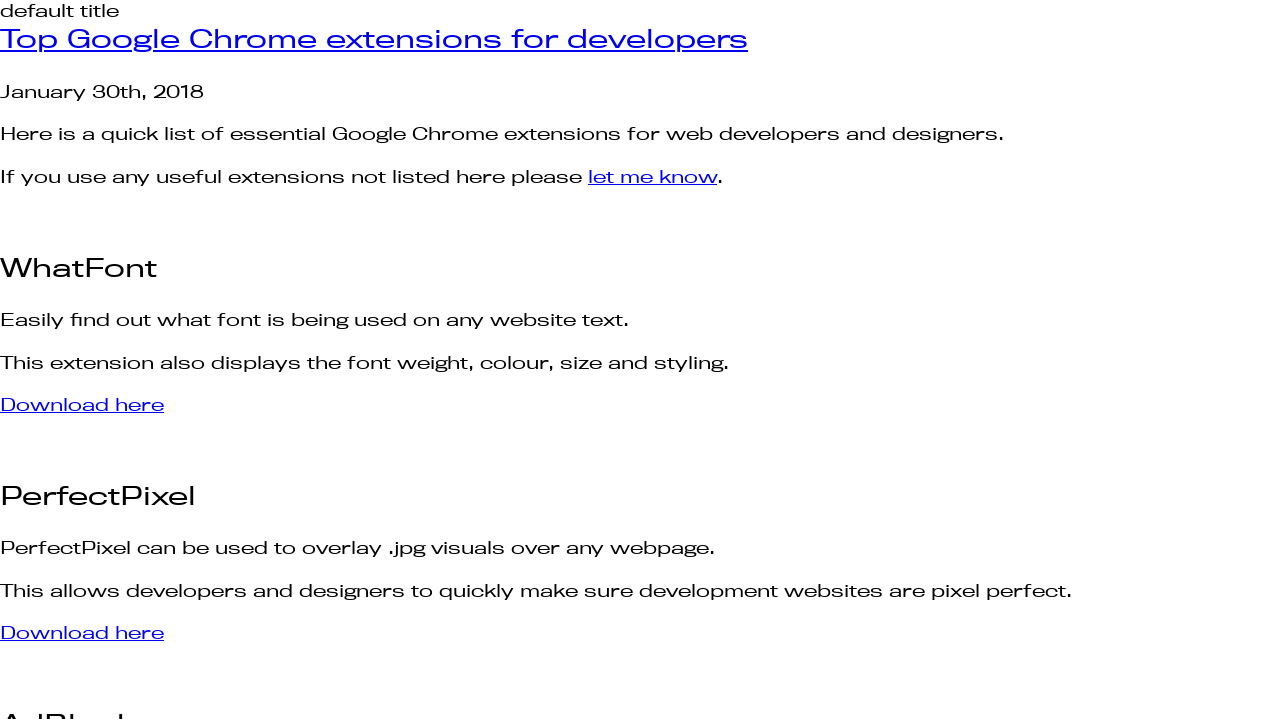What is the name of the first Chrome extension mentioned?
Please respond to the question thoroughly and include all relevant details.

I found the name of the first Chrome extension by looking at the heading 'WhatFont' which is located below the text 'Here is a quick list of essential Google Chrome extensions for web developers and designers.'.